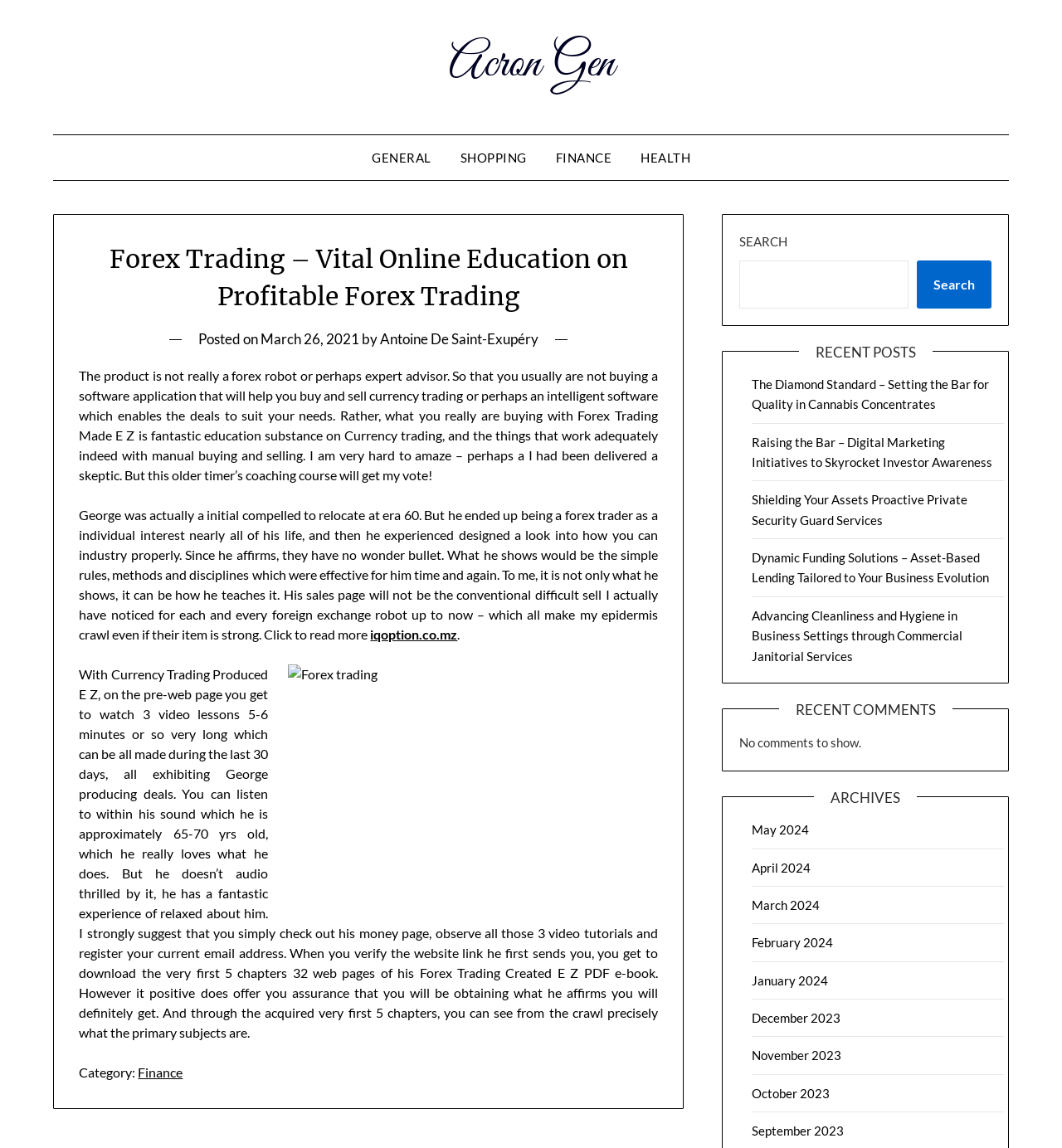Analyze the image and deliver a detailed answer to the question: How old is George?

George's age is mentioned in the text 'You can listen to within his sound which he is approximately 65-70 yrs old, which he really loves what he does.'.